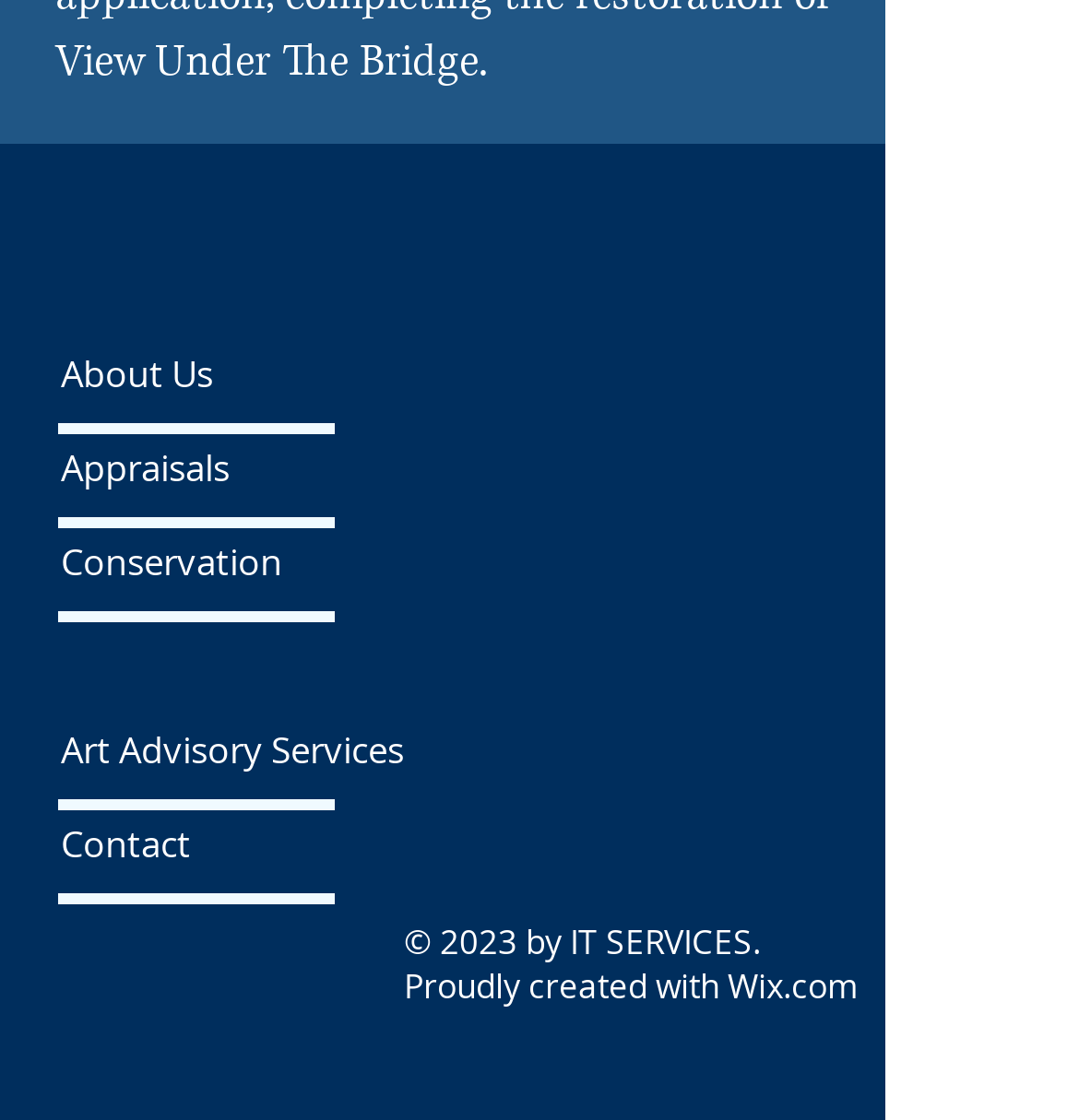Identify the bounding box of the UI element described as follows: "Wix.com". Provide the coordinates as four float numbers in the range of 0 to 1 [left, top, right, bottom].

[0.674, 0.858, 0.795, 0.898]